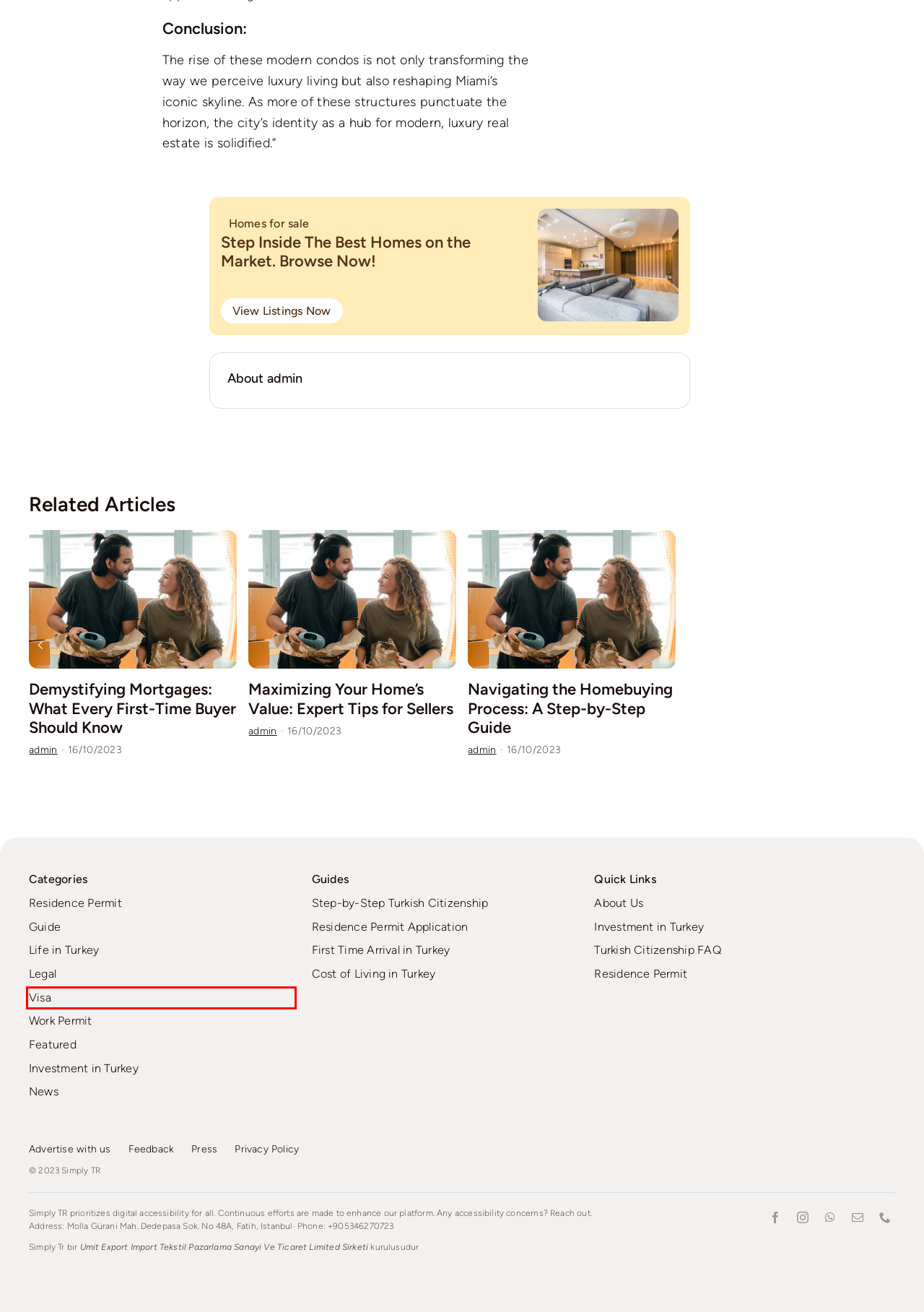You are given a screenshot of a webpage with a red rectangle bounding box around an element. Choose the best webpage description that matches the page after clicking the element in the bounding box. Here are the candidates:
A. Guide - Simply TR
B. Turkish Citizenship FAQ - Simply TR
C. Featured - Simply TR
D. Visa - Simply TR
E. The Ultimate Guide to Your First Arrival in Turkey - Simply TR
F. Homes - Simply TR
G. Privacy Policy - Simply TR
H. Understand the Cost of Living in Turkey in 2024 - Simply TR

D